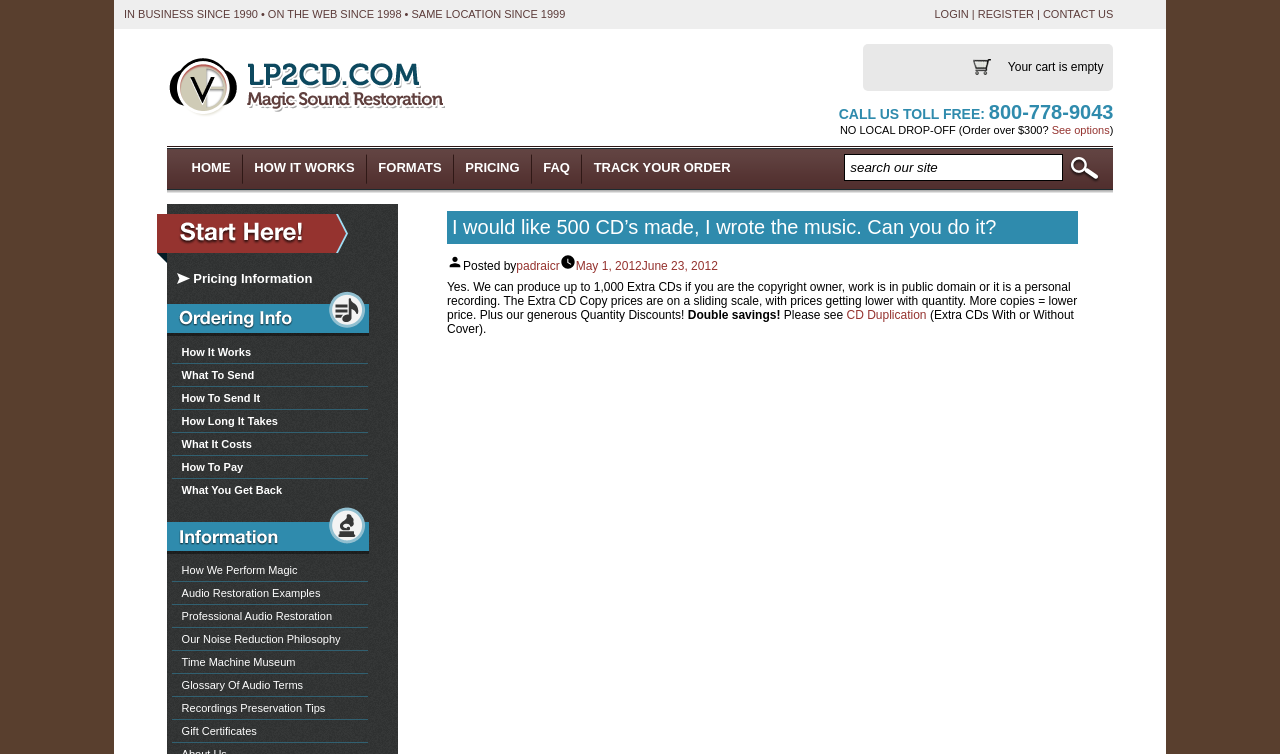Determine the bounding box of the UI element mentioned here: "Glossary Of Audio Terms". The coordinates must be in the format [left, top, right, bottom] with values ranging from 0 to 1.

[0.142, 0.9, 0.237, 0.916]